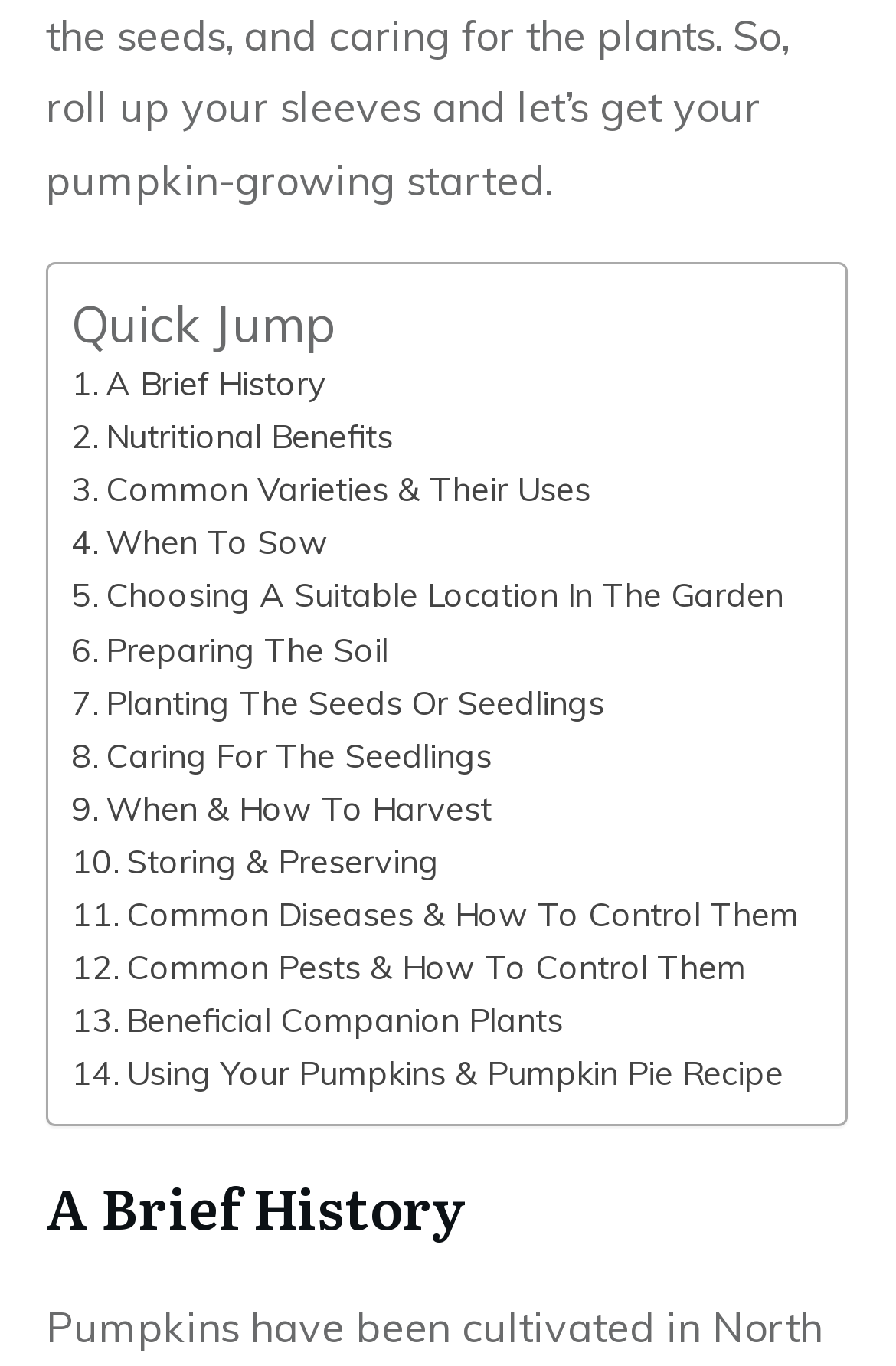Please locate the bounding box coordinates of the element's region that needs to be clicked to follow the instruction: "read 'Quick Jump'". The bounding box coordinates should be provided as four float numbers between 0 and 1, i.e., [left, top, right, bottom].

[0.079, 0.214, 0.374, 0.259]